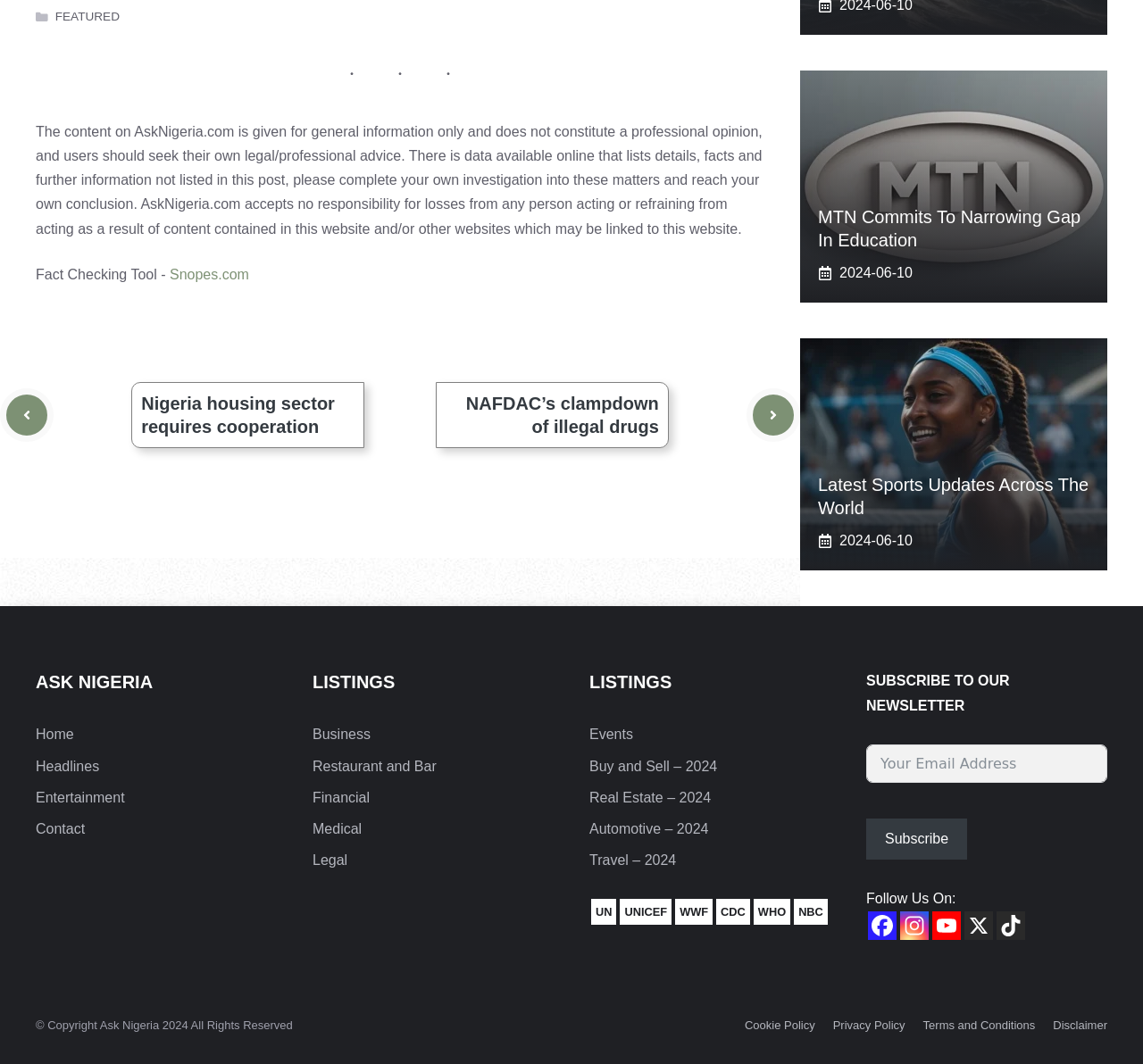Determine the bounding box coordinates for the area that should be clicked to carry out the following instruction: "Search for a term".

None